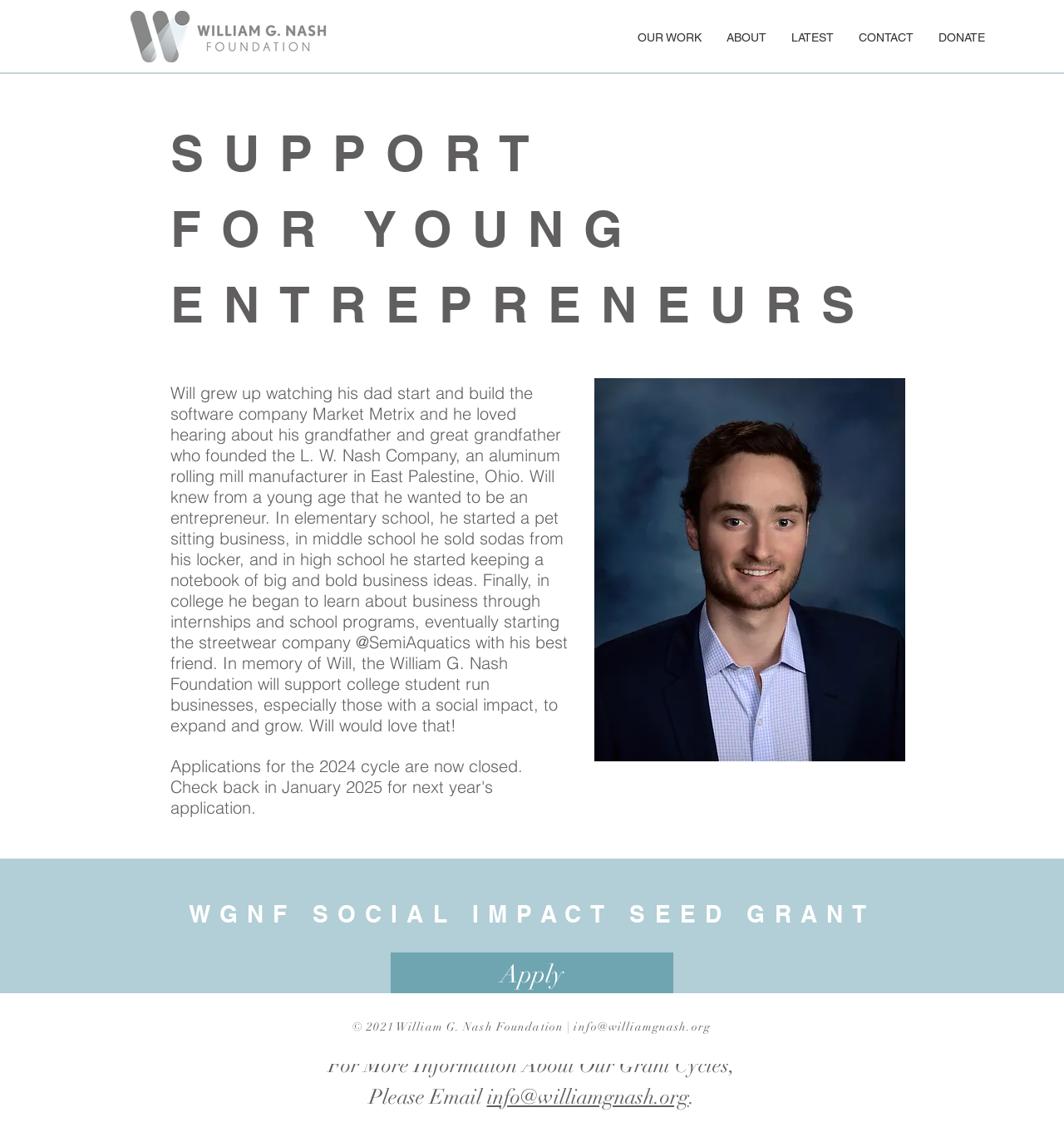Identify and provide the bounding box for the element described by: "info@williamgnash.org".

[0.457, 0.957, 0.647, 0.98]